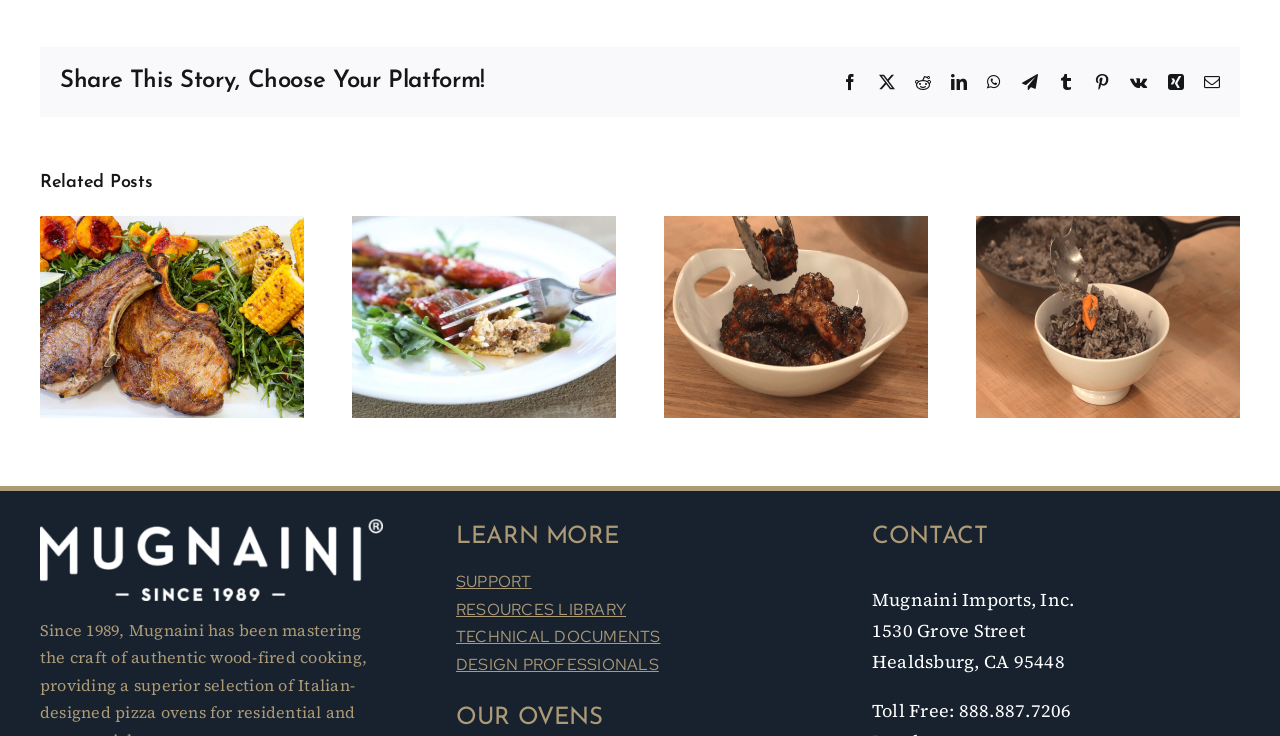How many social media platforms are available for sharing?
Answer briefly with a single word or phrase based on the image.

9